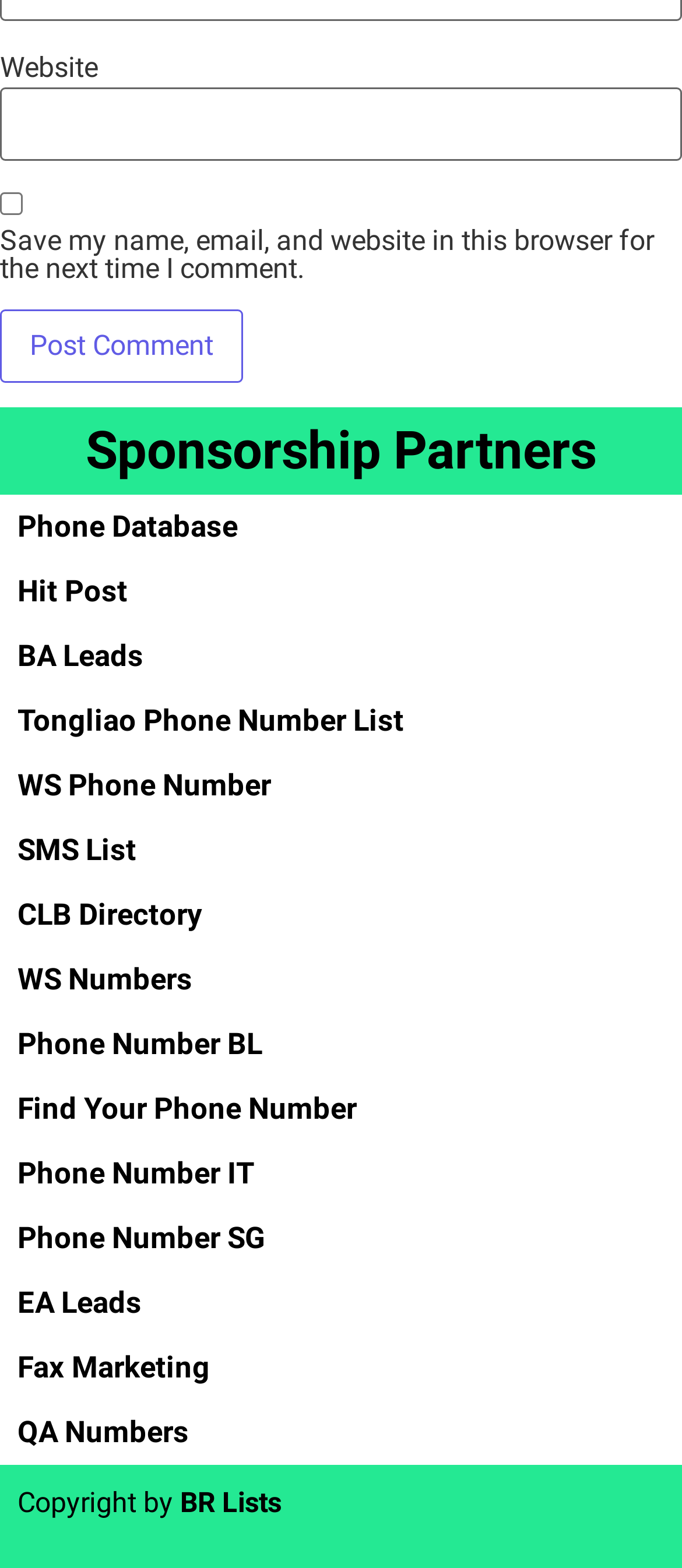How many links are available on the webpage?
Look at the image and respond with a one-word or short phrase answer.

Multiple links